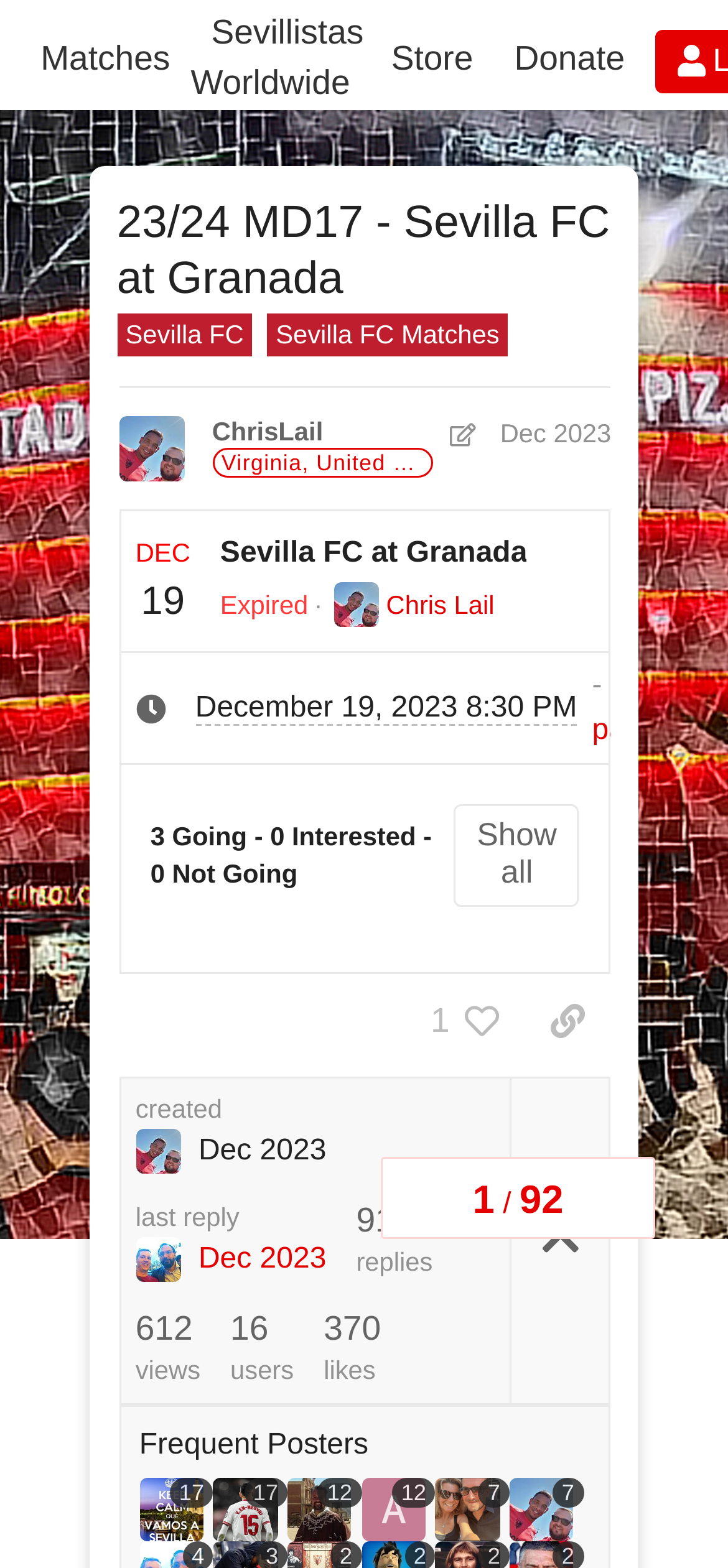Identify and extract the main heading from the webpage.

23/24 MD17 - Sevilla FC at Granada